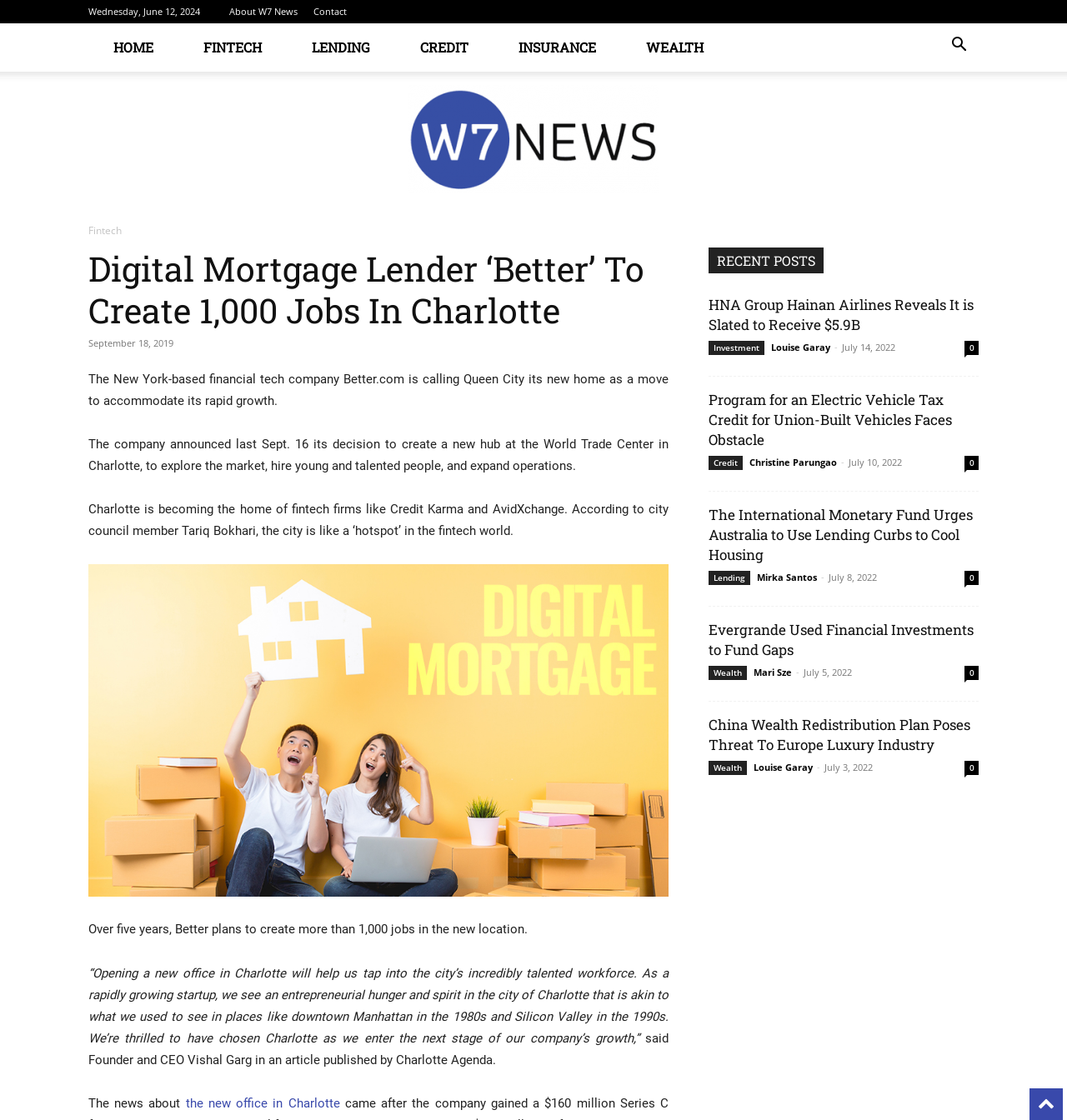Identify the primary heading of the webpage and provide its text.

Digital Mortgage Lender ‘Better’ To Create 1,000 Jobs In Charlotte